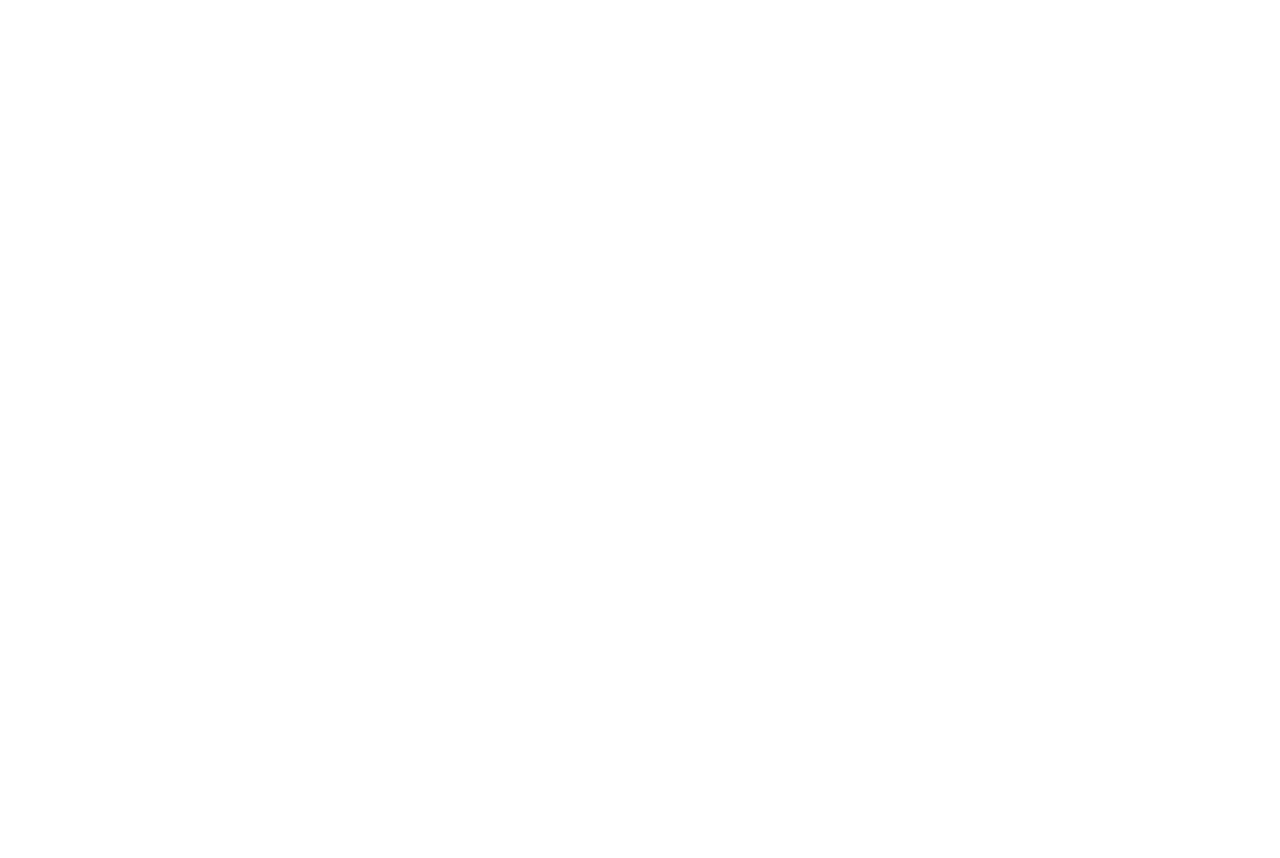What is the purpose of CEJN TLX?
Observe the image and answer the question with a one-word or short phrase response.

Withstand high surge flows